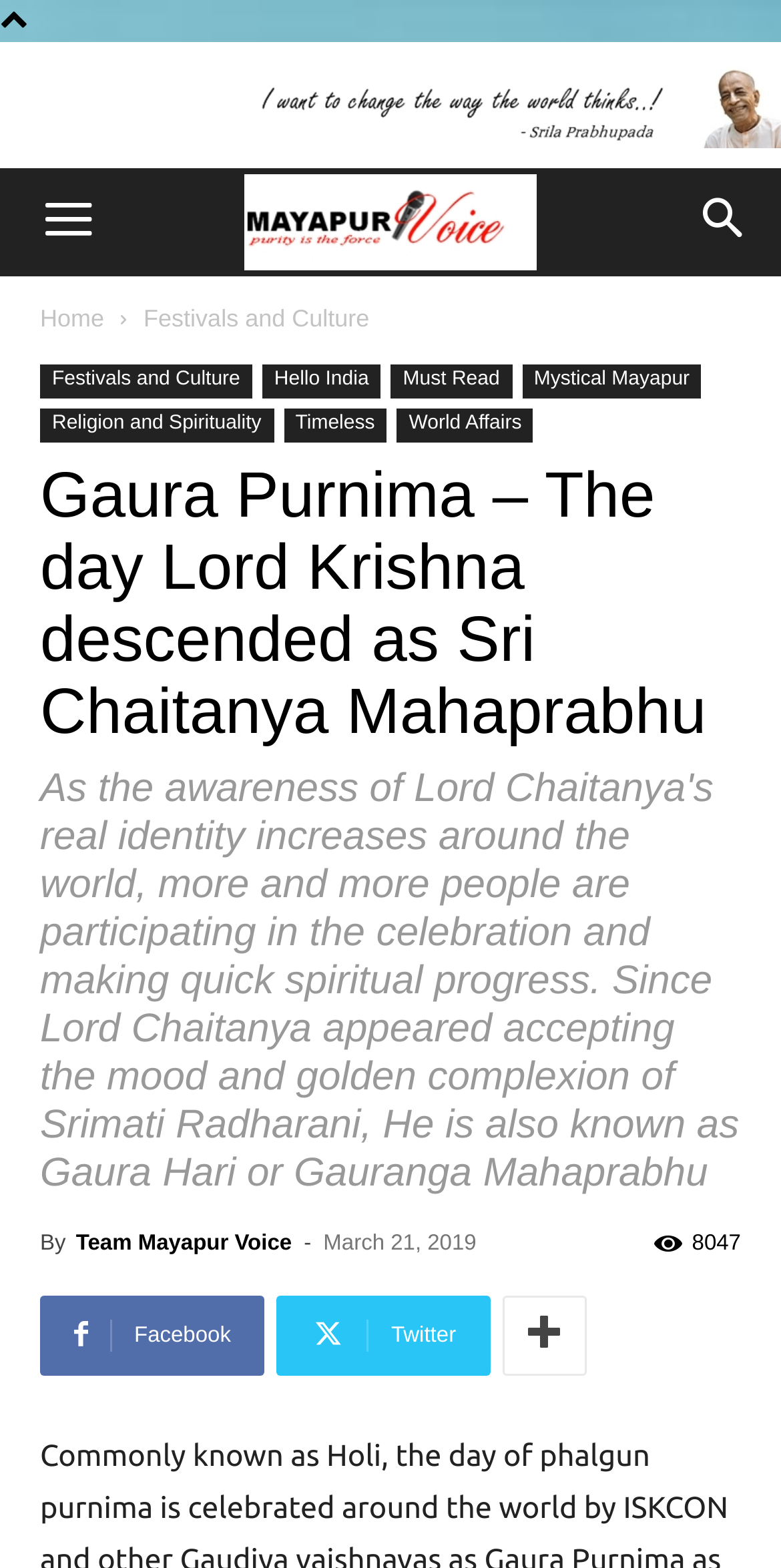Respond concisely with one word or phrase to the following query:
What is the name of the website?

Mayapur Voice